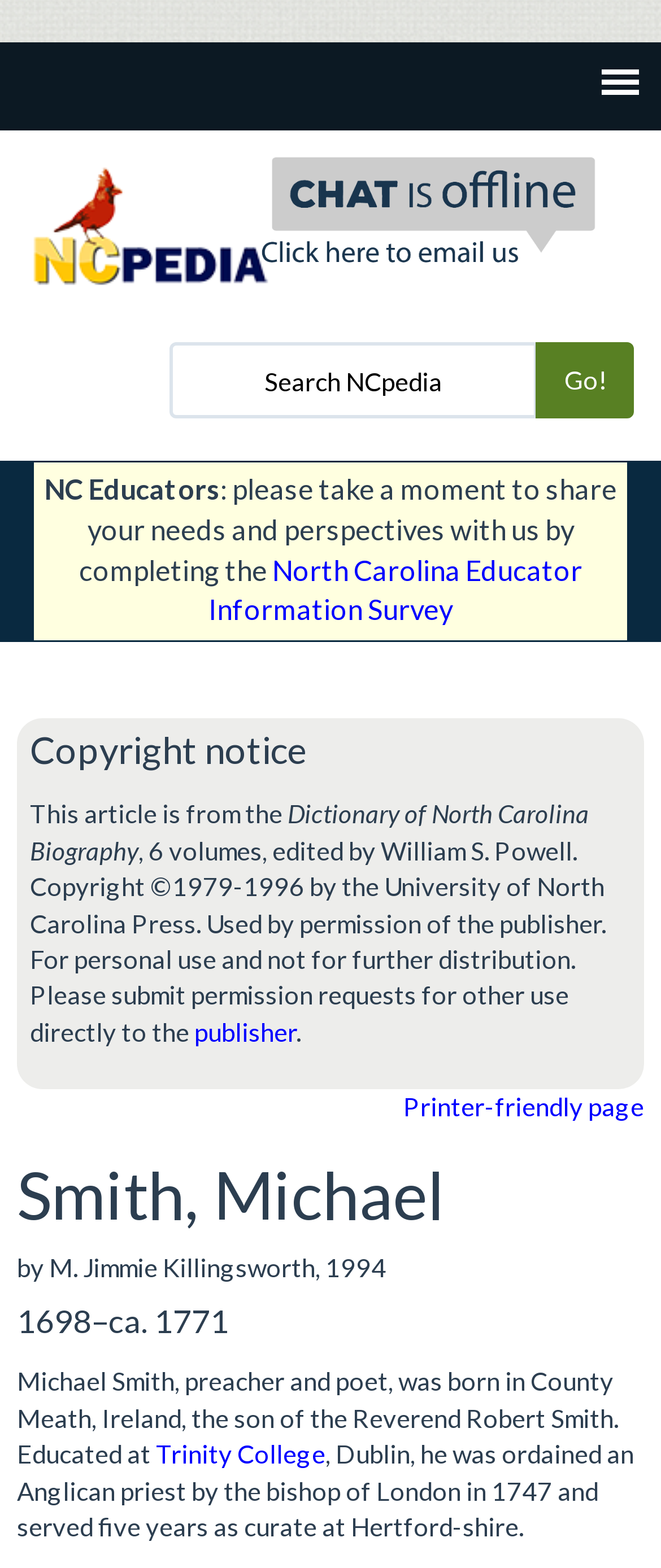What is the name of the person described on this page?
Using the information from the image, give a concise answer in one word or a short phrase.

Michael Smith